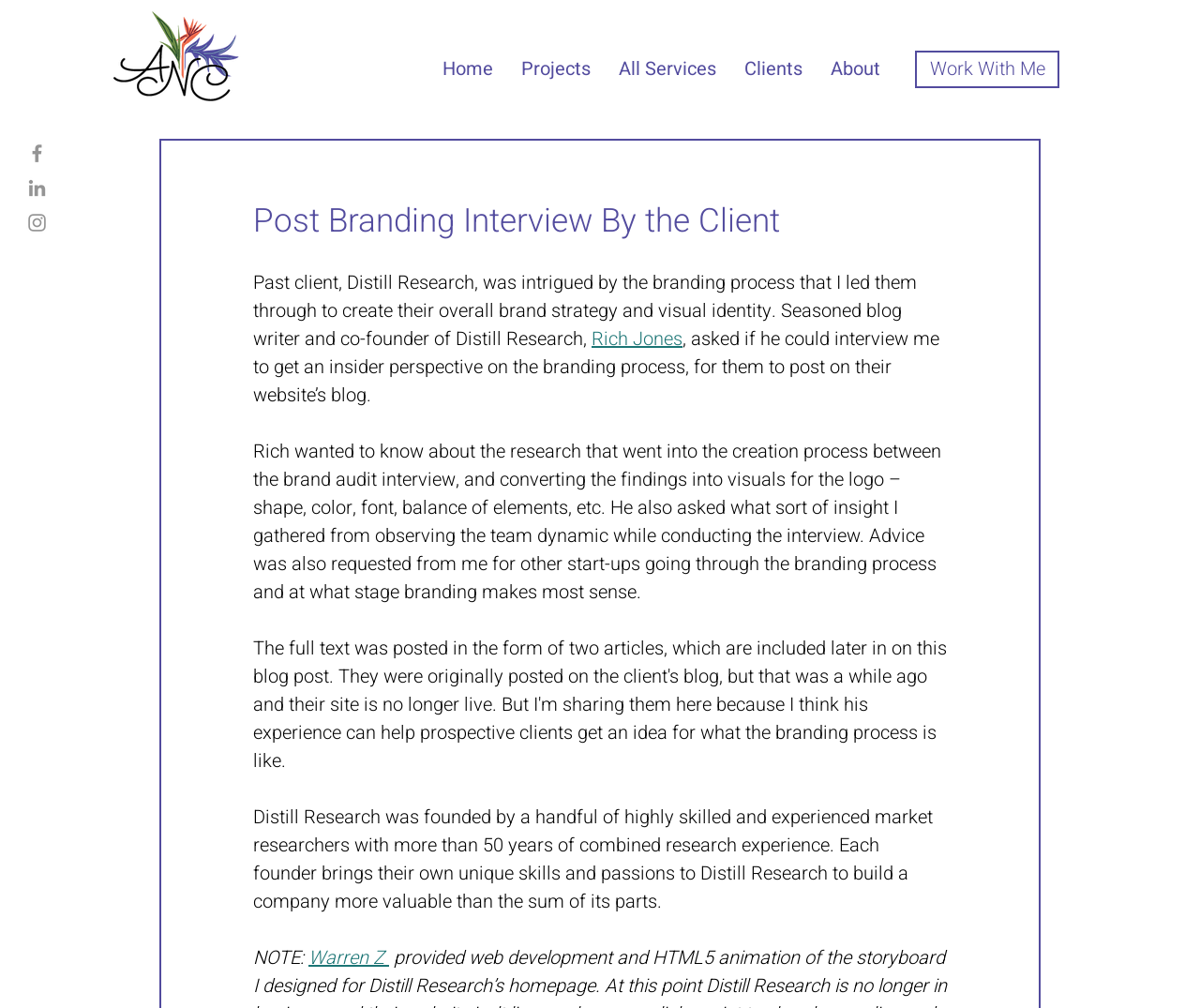Please locate the bounding box coordinates of the region I need to click to follow this instruction: "Go to Home page".

[0.357, 0.046, 0.423, 0.092]